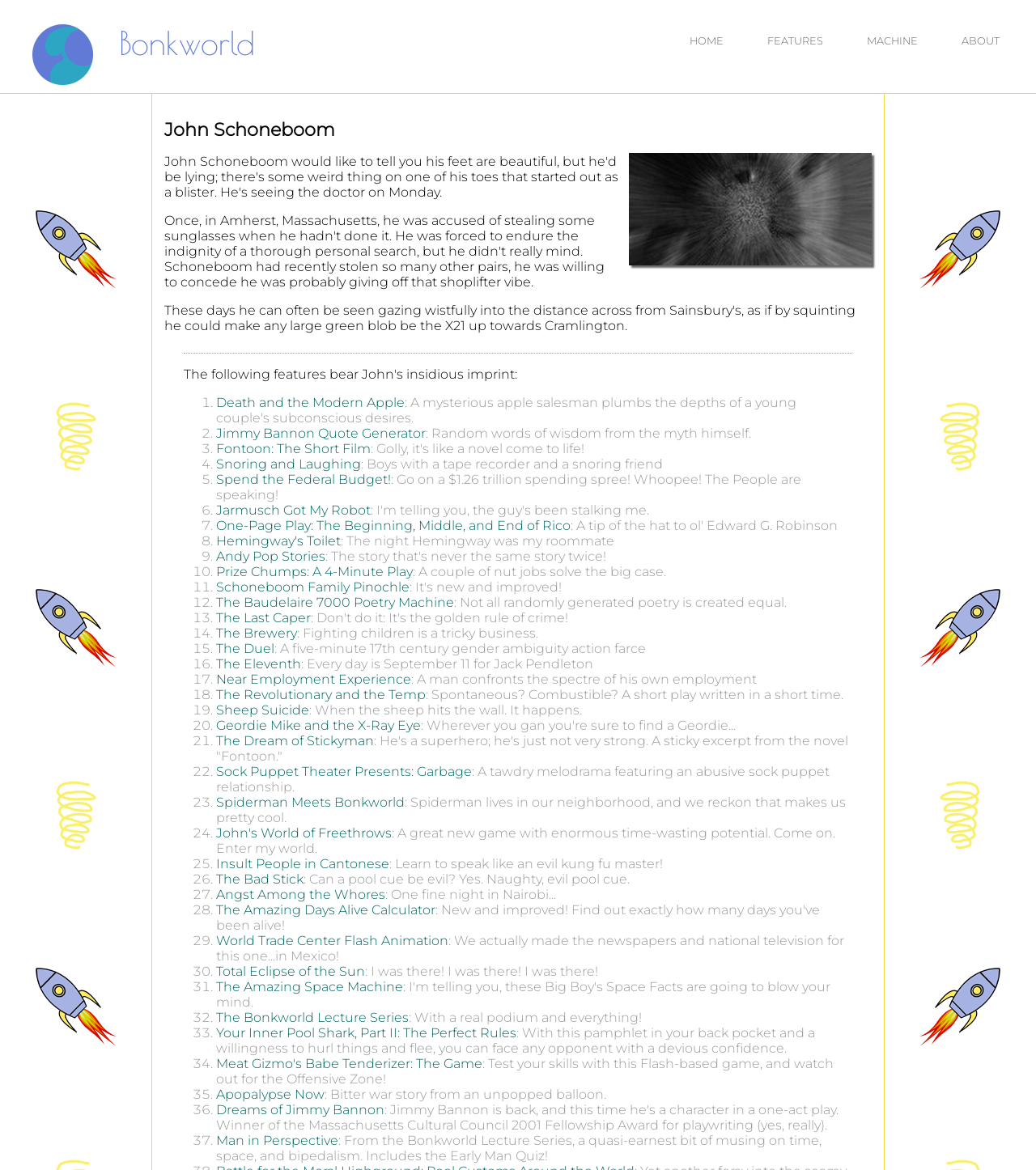Provide your answer in a single word or phrase: 
How many links are there in the navigation menu?

4